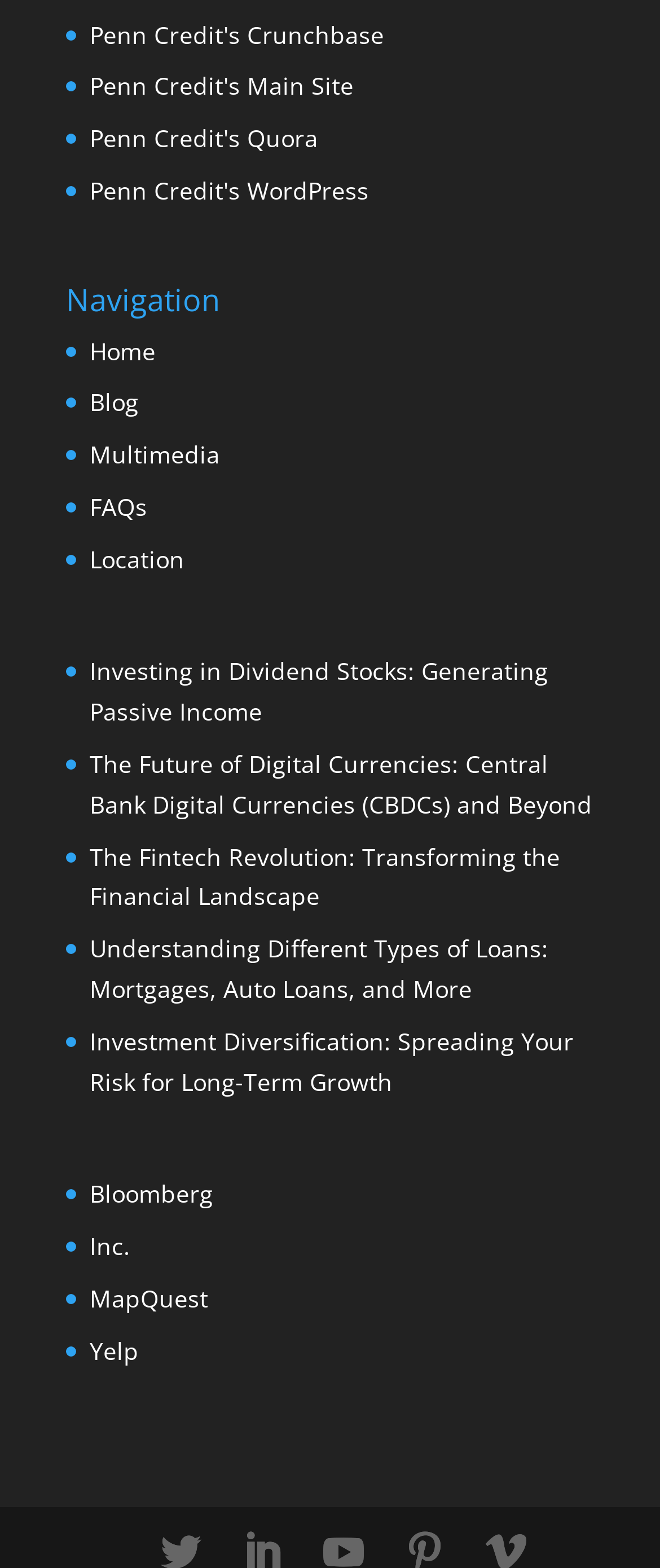Reply to the question with a brief word or phrase: How many navigation links are there?

6